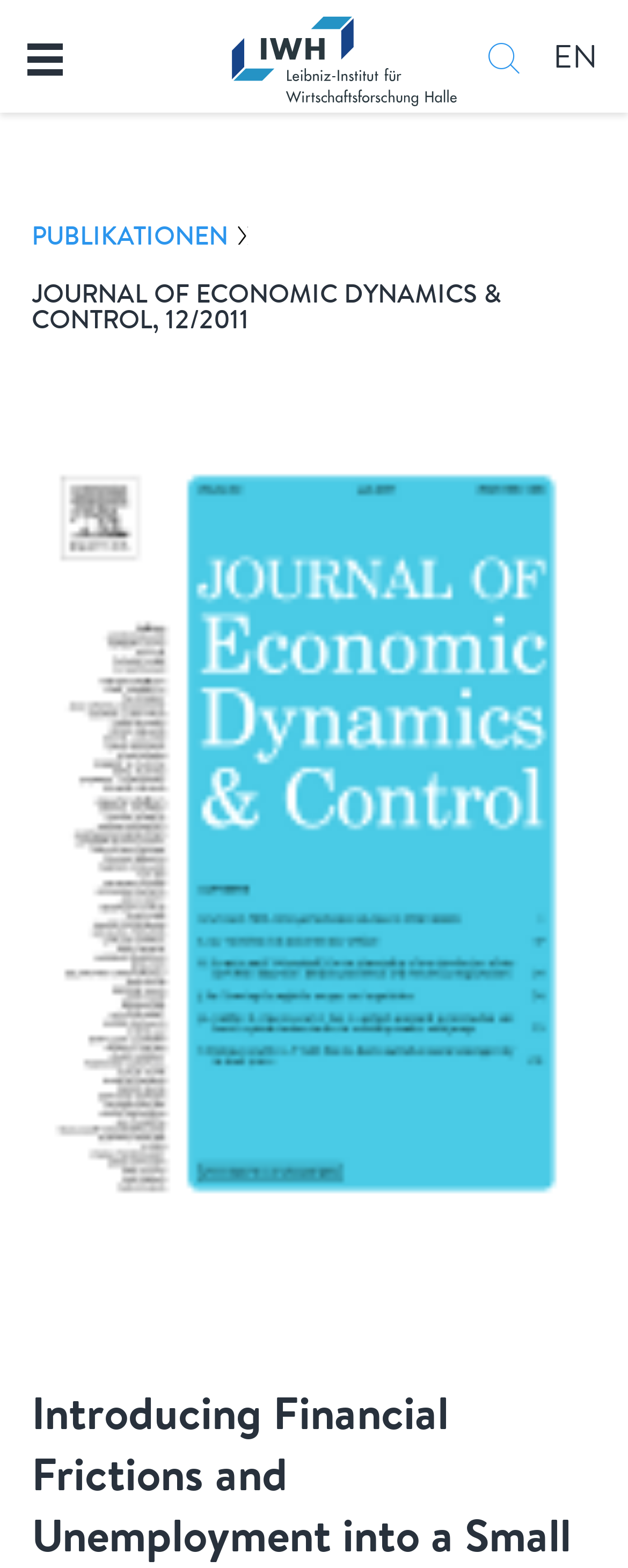Generate a thorough caption that explains the contents of the webpage.

The webpage appears to be a publication page from the IWH - Leibniz-Institut für Wirtschaftsforschung Halle. At the top left corner, there is an IWH Halle logo, which is a clickable link. Next to the logo, there is a "Toggle navigation" button. On the top right corner, there is a language selection option with a link labeled "EN". 

Below the top navigation bar, there is a main content section. On the left side of this section, there is a link labeled "PUBLIKATIONEN". To the right of this link, there is a static text block displaying the publication information "JOURNAL OF ECONOMIC DYNAMICS & CONTROL, 12/2011". 

The majority of the page is occupied by a large figure, which is an image of a journal cover, specifically "cover_journal-of-economic-dynamics-_-control.gif". This image takes up most of the page's width and height, with its top edge aligned with the bottom edge of the publication information text block.